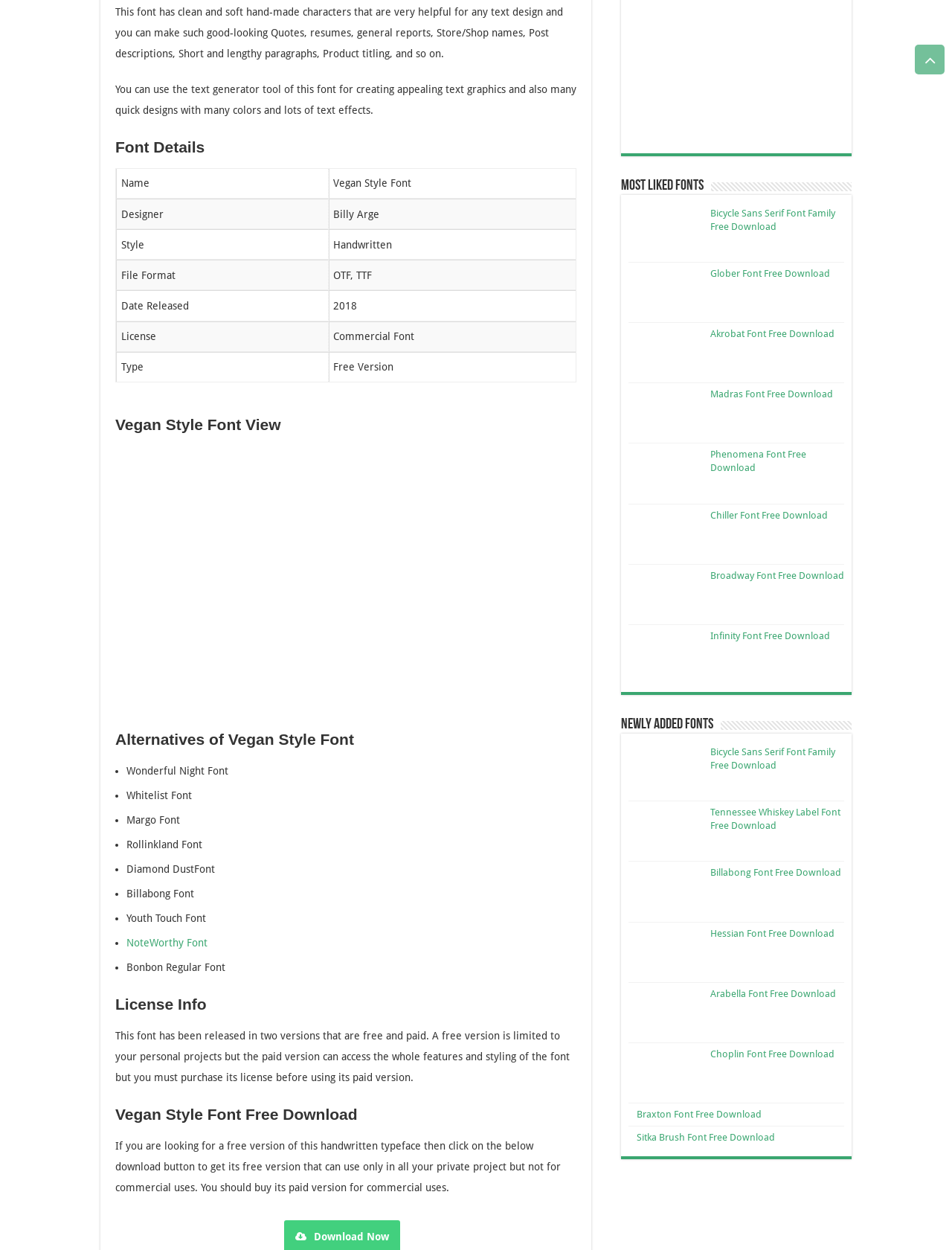Give a succinct answer to this question in a single word or phrase: 
What is the name of the font?

Vegan Style Font